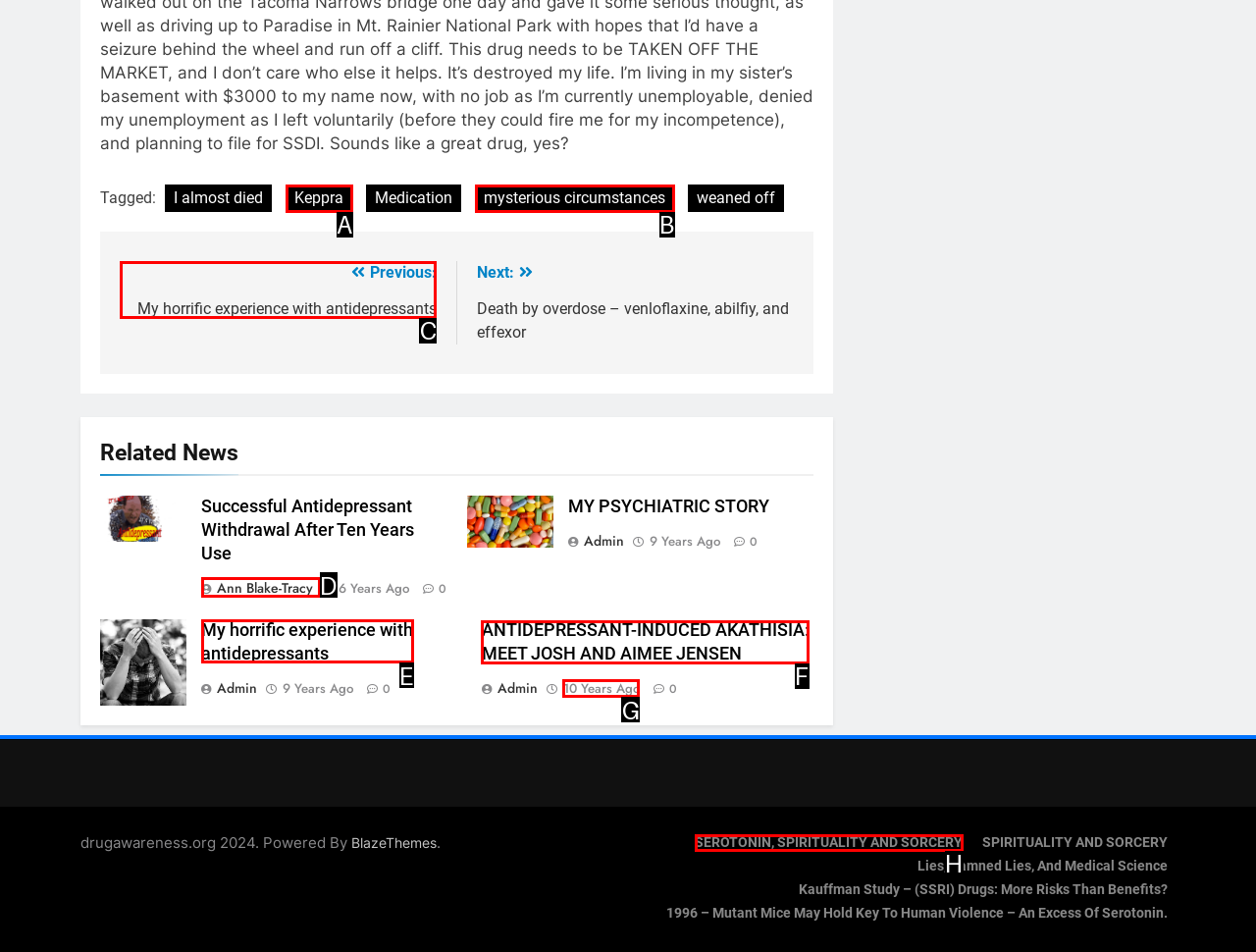Indicate the HTML element that should be clicked to perform the task: Search for something Reply with the letter corresponding to the chosen option.

None